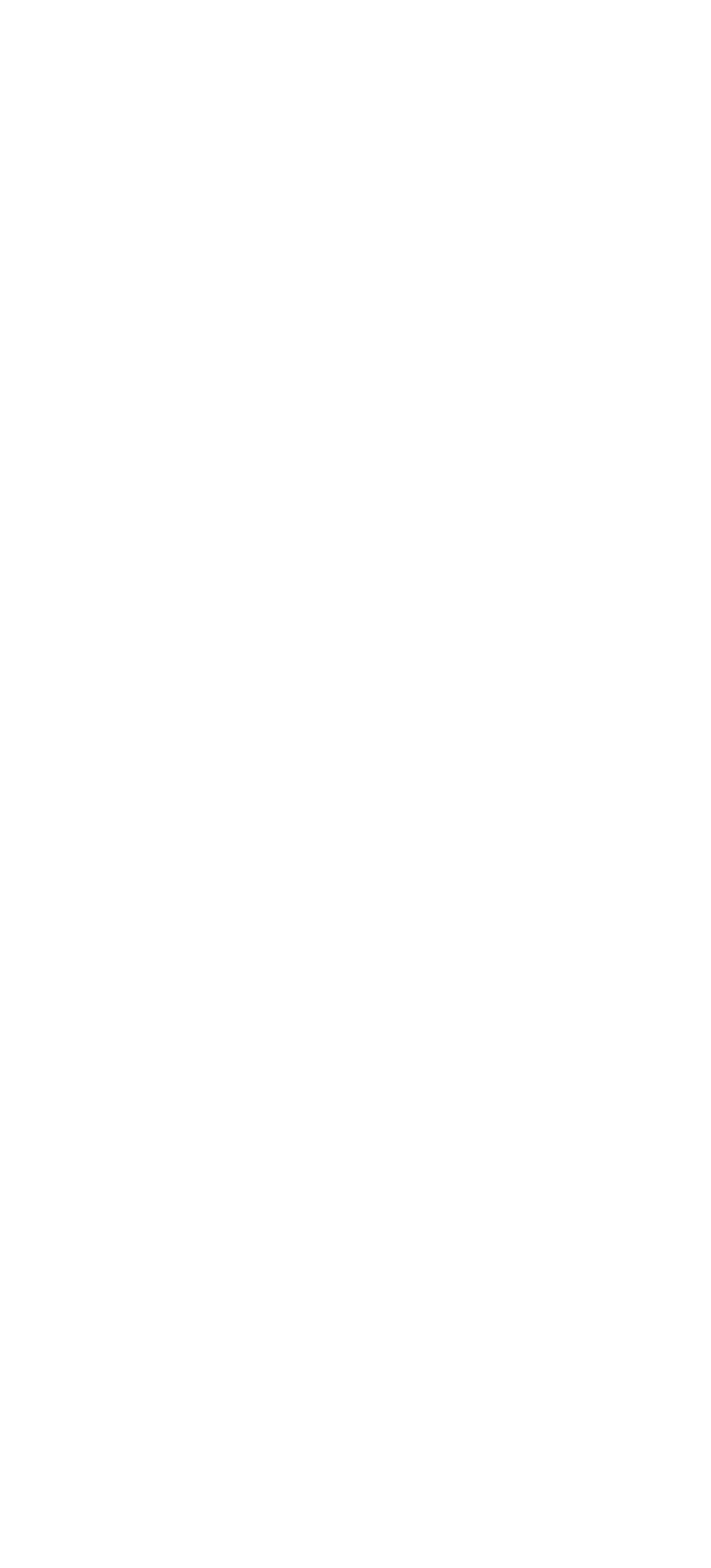What is the purpose of the 'Play video' button?
Please provide a single word or phrase in response based on the screenshot.

To play a video